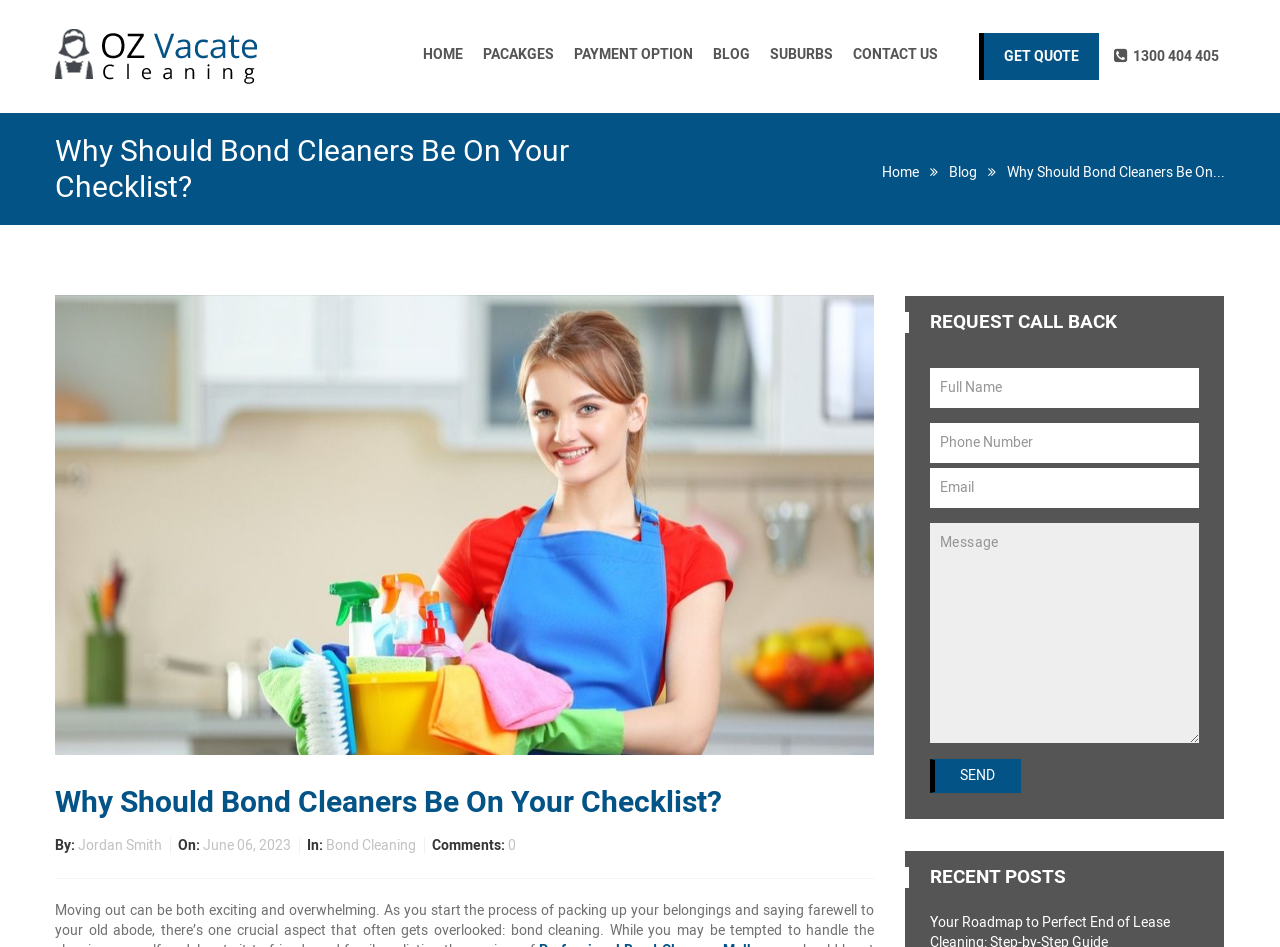Find and indicate the bounding box coordinates of the region you should select to follow the given instruction: "Click on CONTACT US".

[0.666, 0.0, 0.733, 0.116]